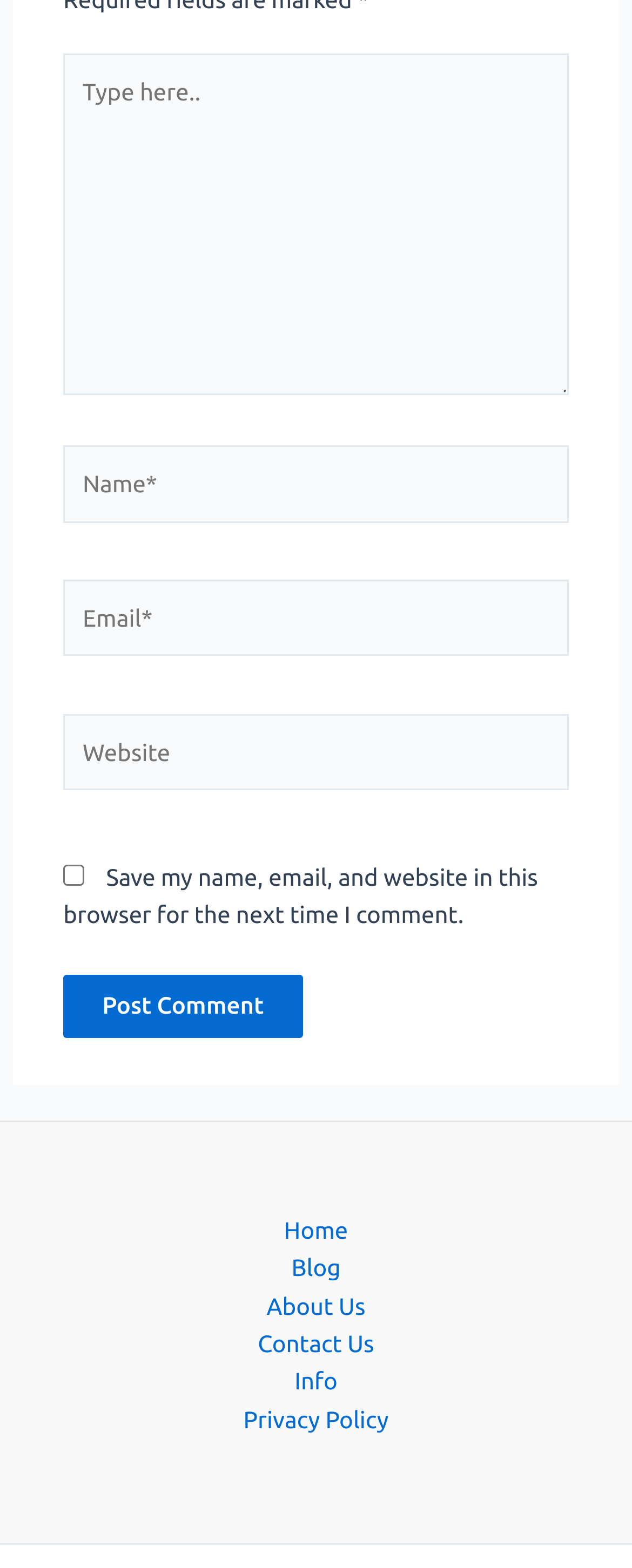Pinpoint the bounding box coordinates for the area that should be clicked to perform the following instruction: "Explore Aico’s community awards 2024".

None